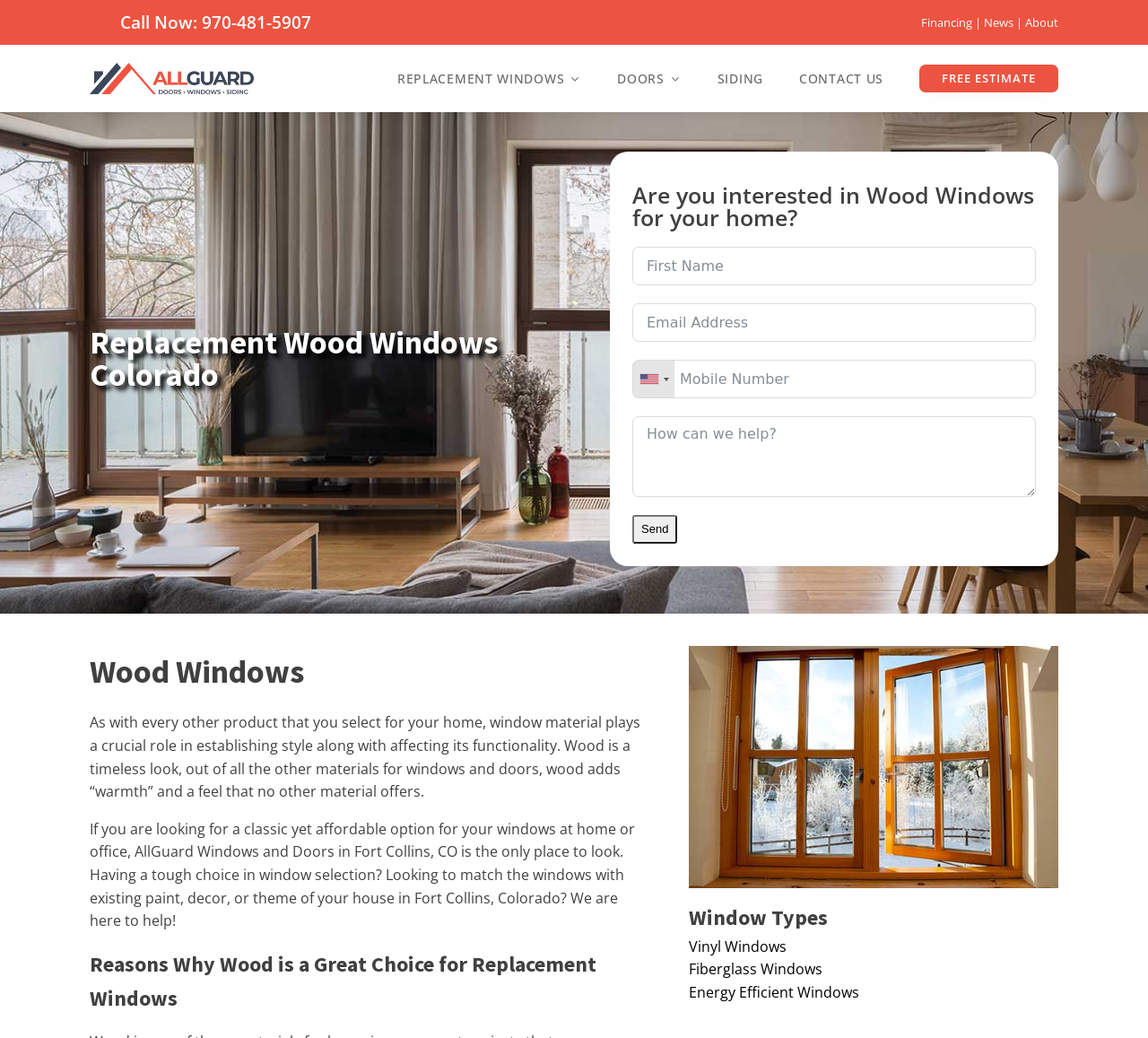Please extract and provide the main headline of the webpage.

Replacement Wood Windows Colorado